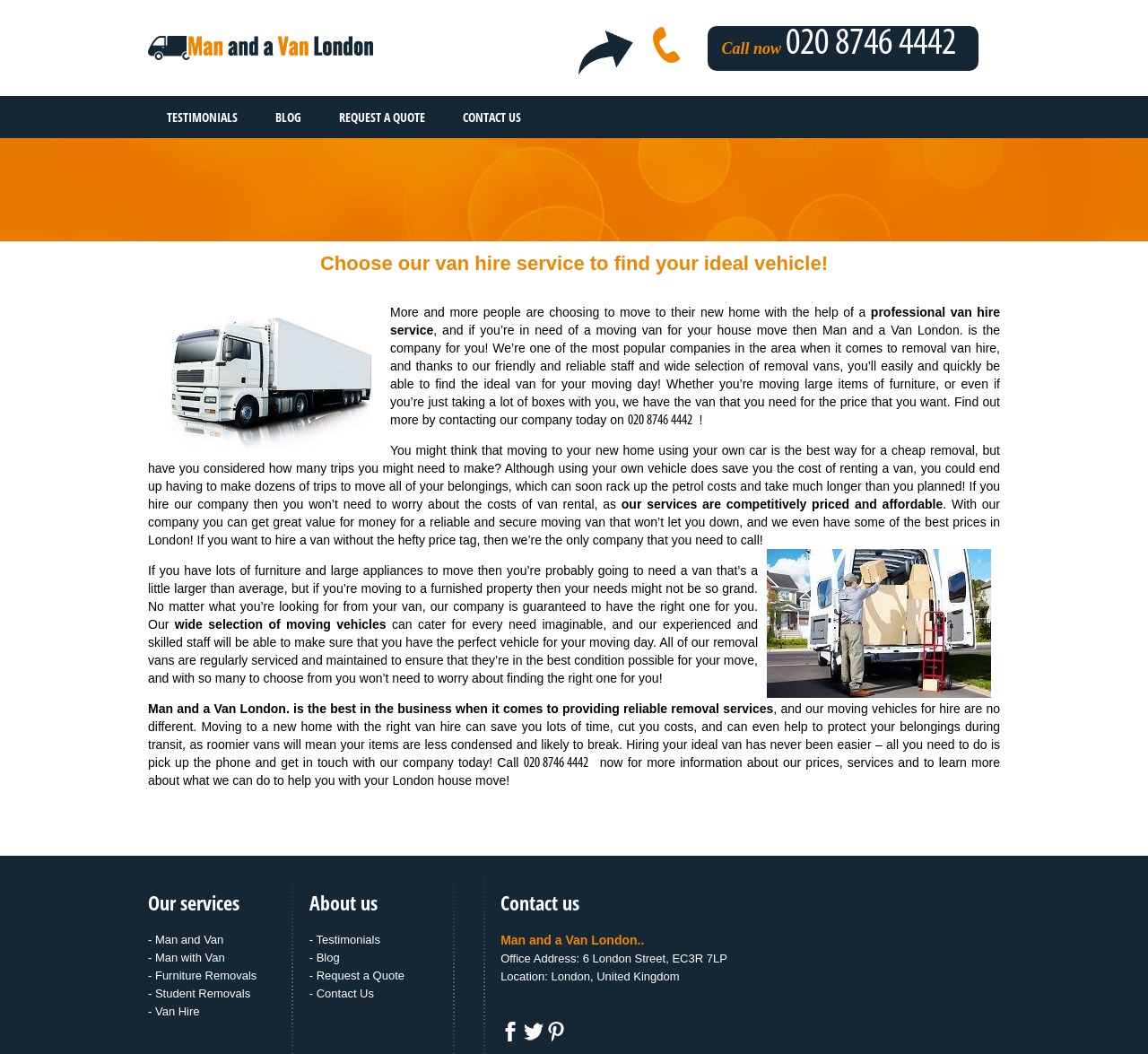Identify the bounding box coordinates of the clickable region required to complete the instruction: "Follow on Facebook". The coordinates should be given as four float numbers within the range of 0 and 1, i.e., [left, top, right, bottom].

[0.436, 0.978, 0.453, 0.991]